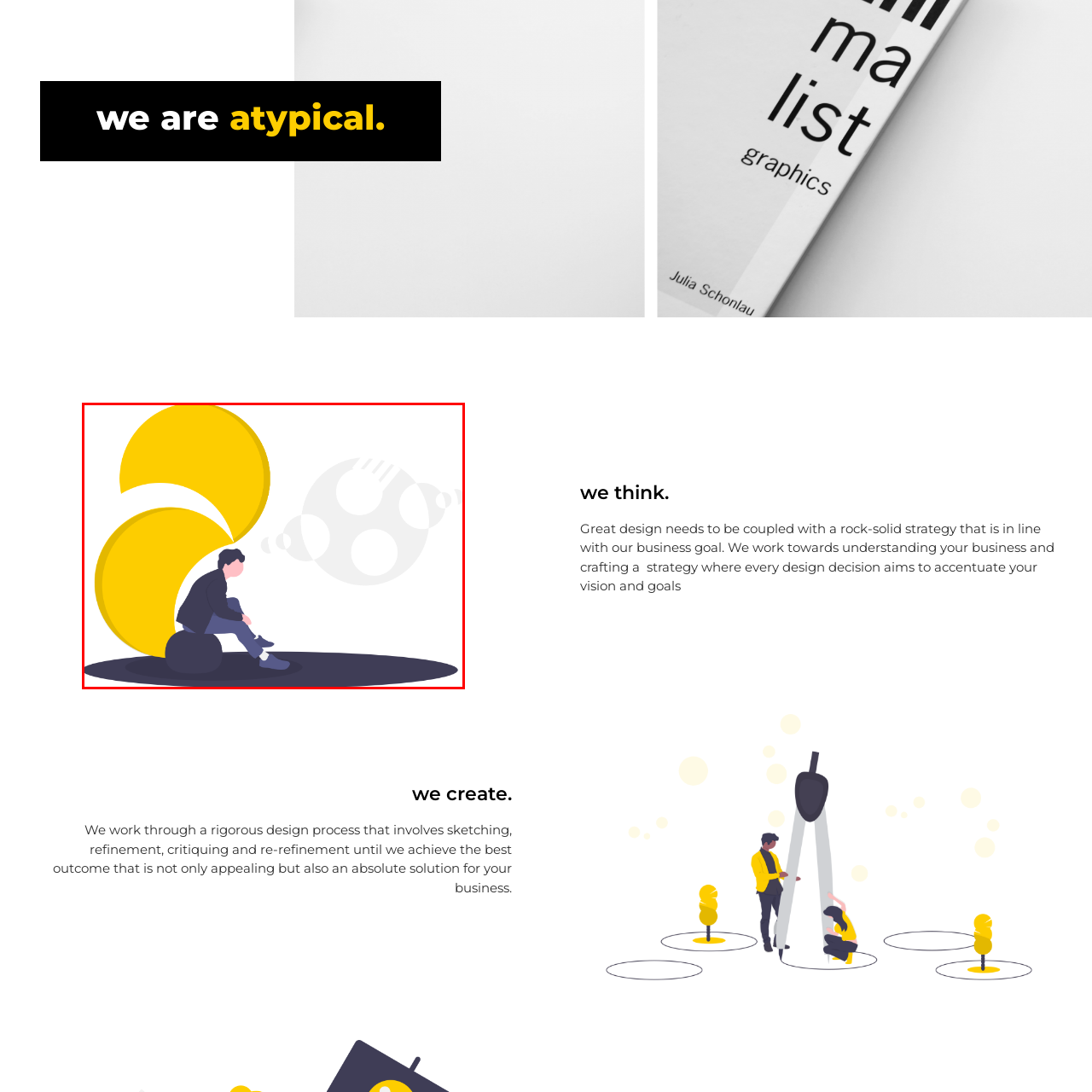Direct your gaze to the image circumscribed by the red boundary and deliver a thorough answer to the following question, drawing from the image's details: 
What do the yellow shapes behind the figure represent?

The two vibrant yellow shapes forming a semi-abstract backdrop behind the figure symbolize innovation and inspiration, which are essential elements in the design process.